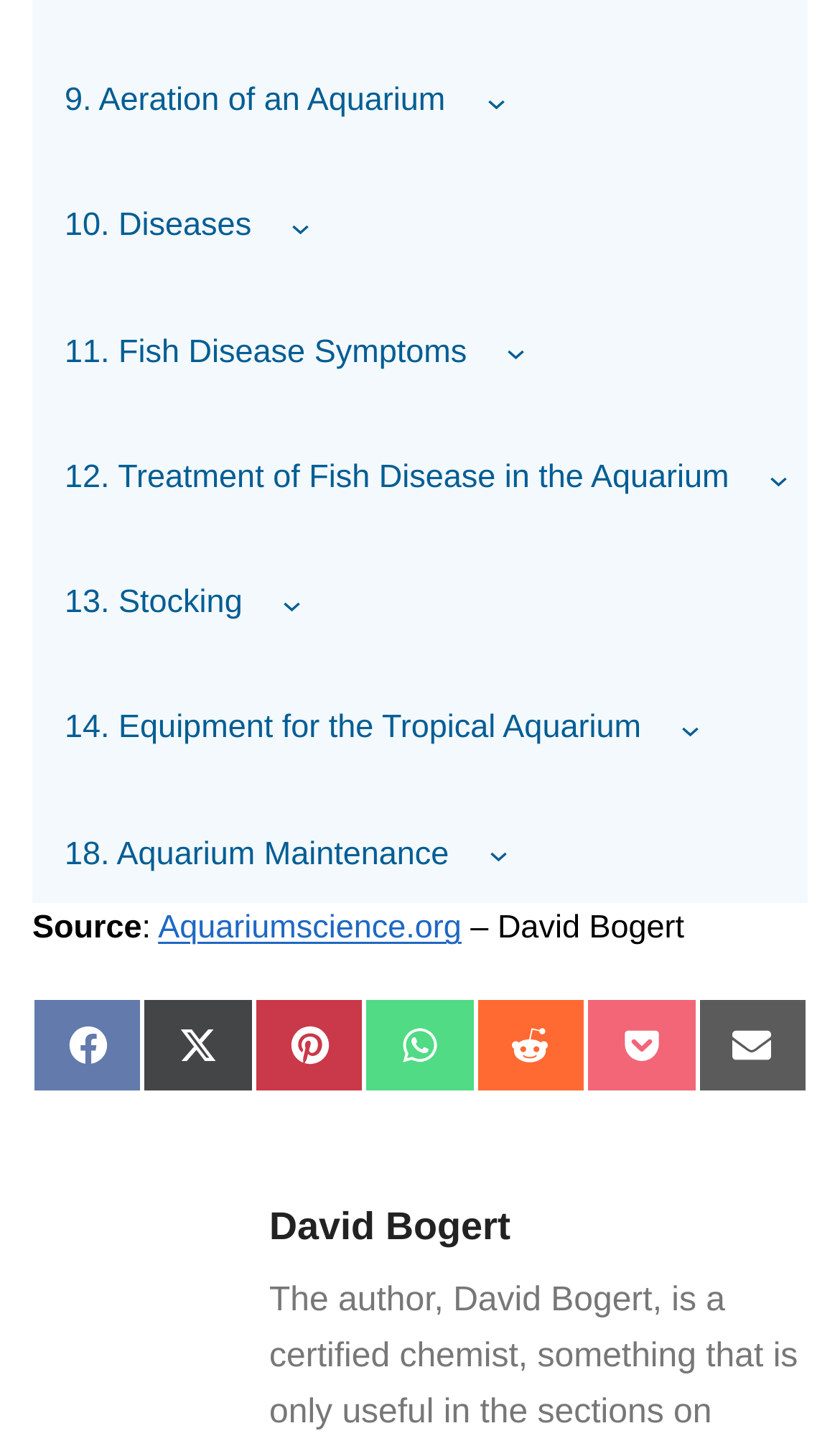What is the source of the information?
We need a detailed and meticulous answer to the question.

I looked for the source of the information by finding the text 'Source' and the corresponding link. The source is mentioned as 'Aquariumscience.org'.